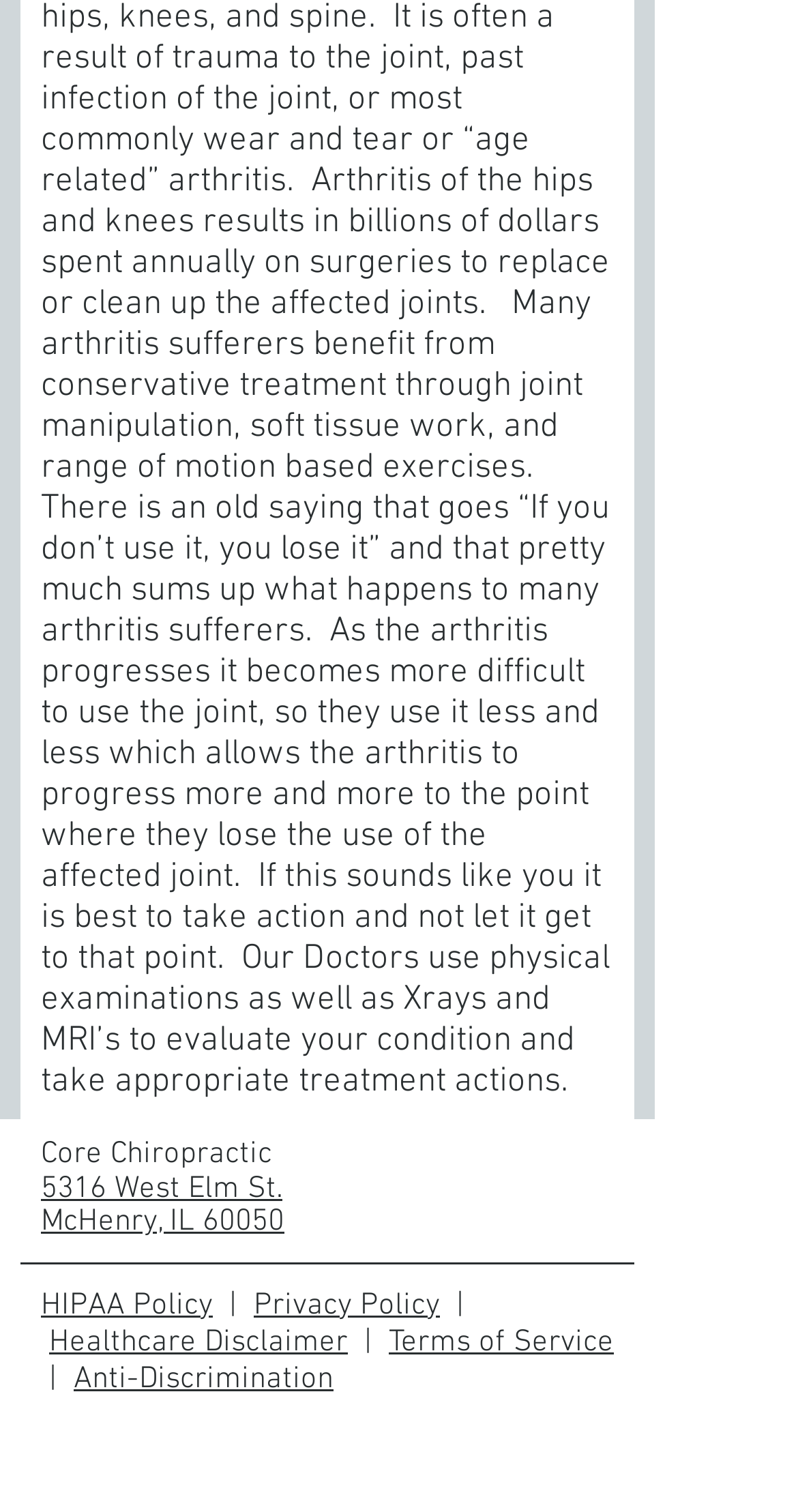What is the address of the clinic?
Answer the question with a single word or phrase, referring to the image.

5316 West Elm St., McHenry, IL 60050